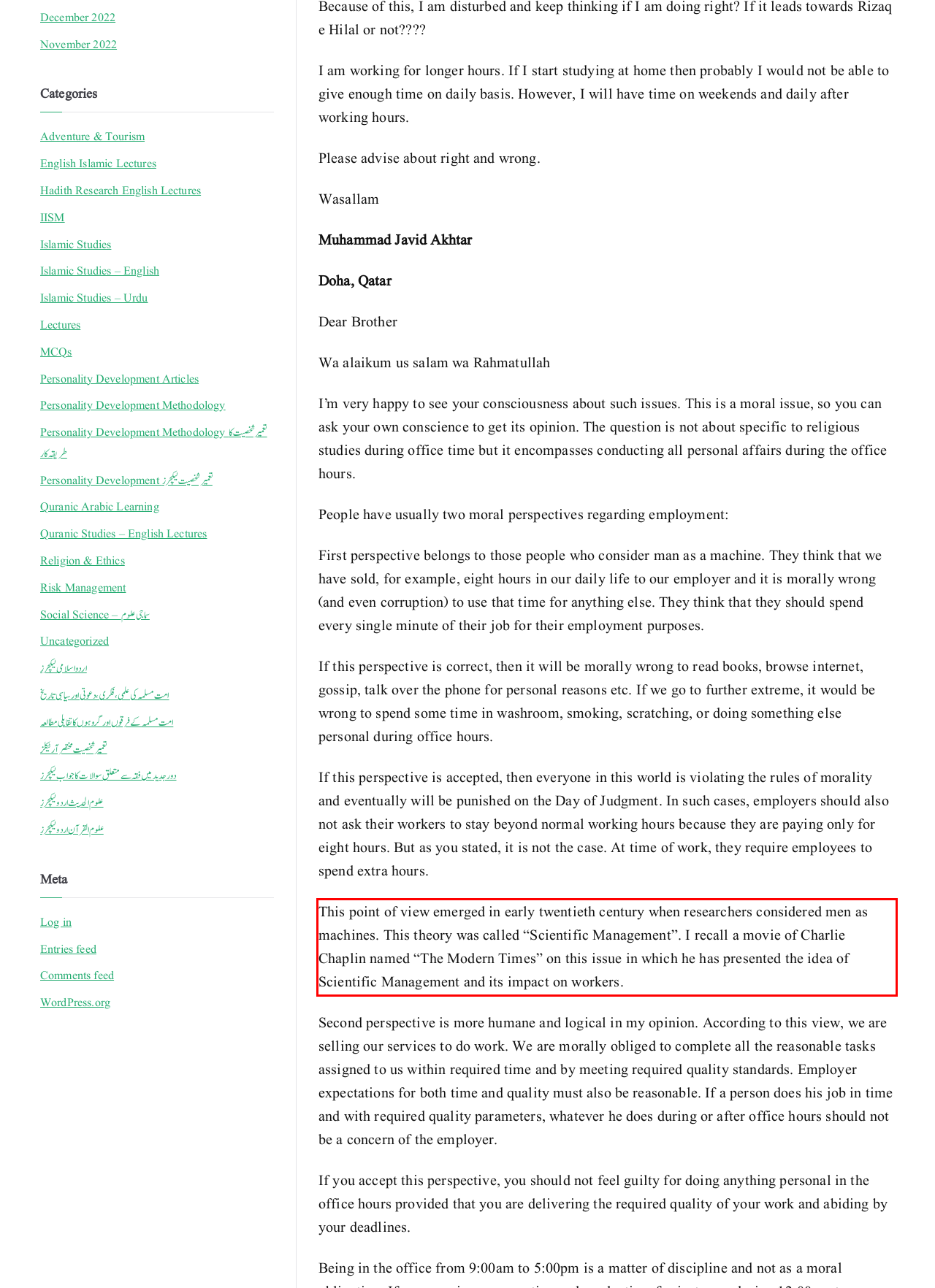Within the screenshot of a webpage, identify the red bounding box and perform OCR to capture the text content it contains.

This point of view emerged in early twentieth century when researchers considered men as machines. This theory was called “Scientific Management”. I recall a movie of Charlie Chaplin named “The Modern Times” on this issue in which he has presented the idea of Scientific Management and its impact on workers.